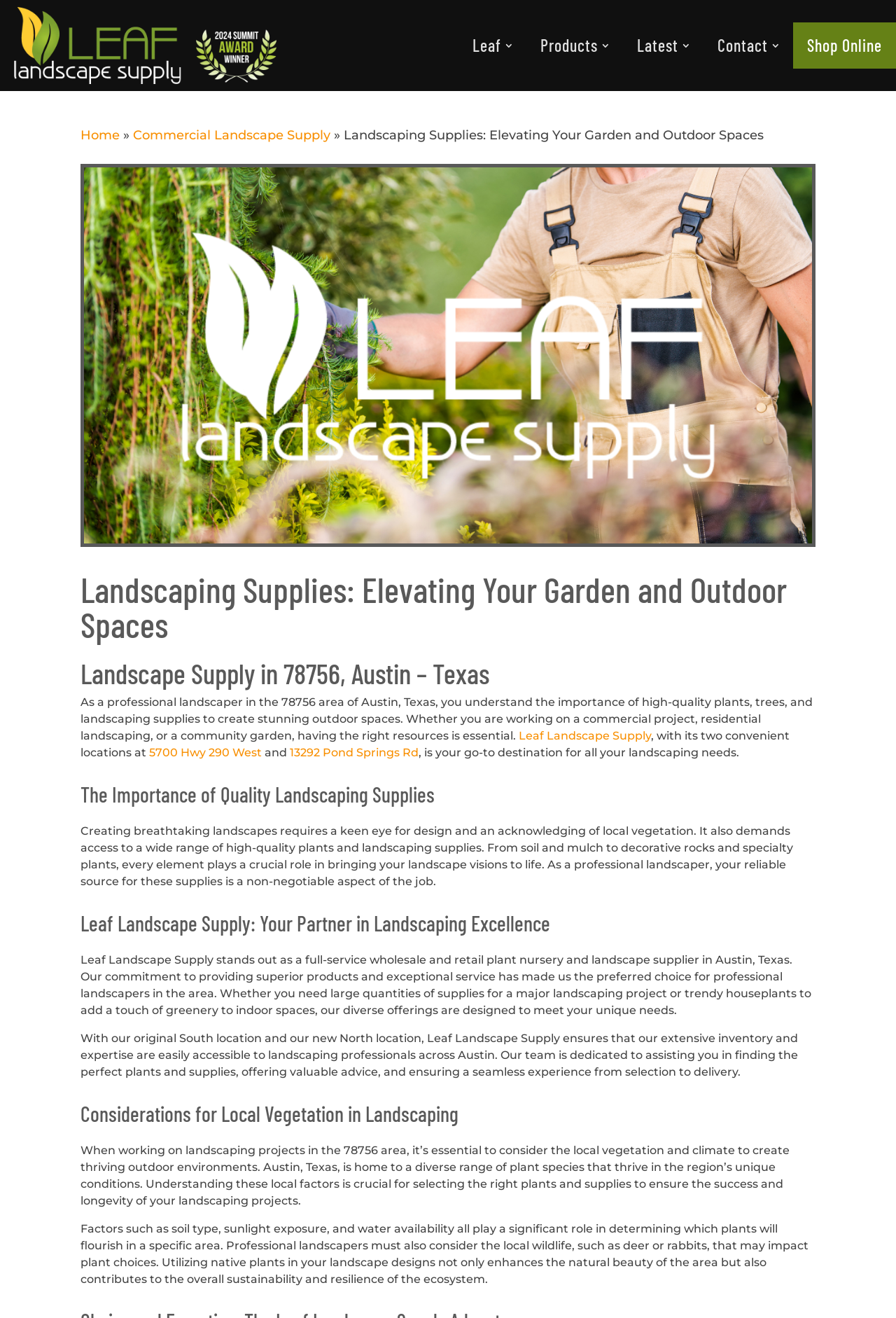Look at the image and give a detailed response to the following question: What is the name of the wholesale plant nursery and landscape supplier?

I found the answer by looking at the link with the text 'Leaf Landscape Supply - Wholesale Plant Nursery & Landscape Supplier in Austin, TX' which is located at the top of the webpage, indicating that it is the main topic of the webpage.